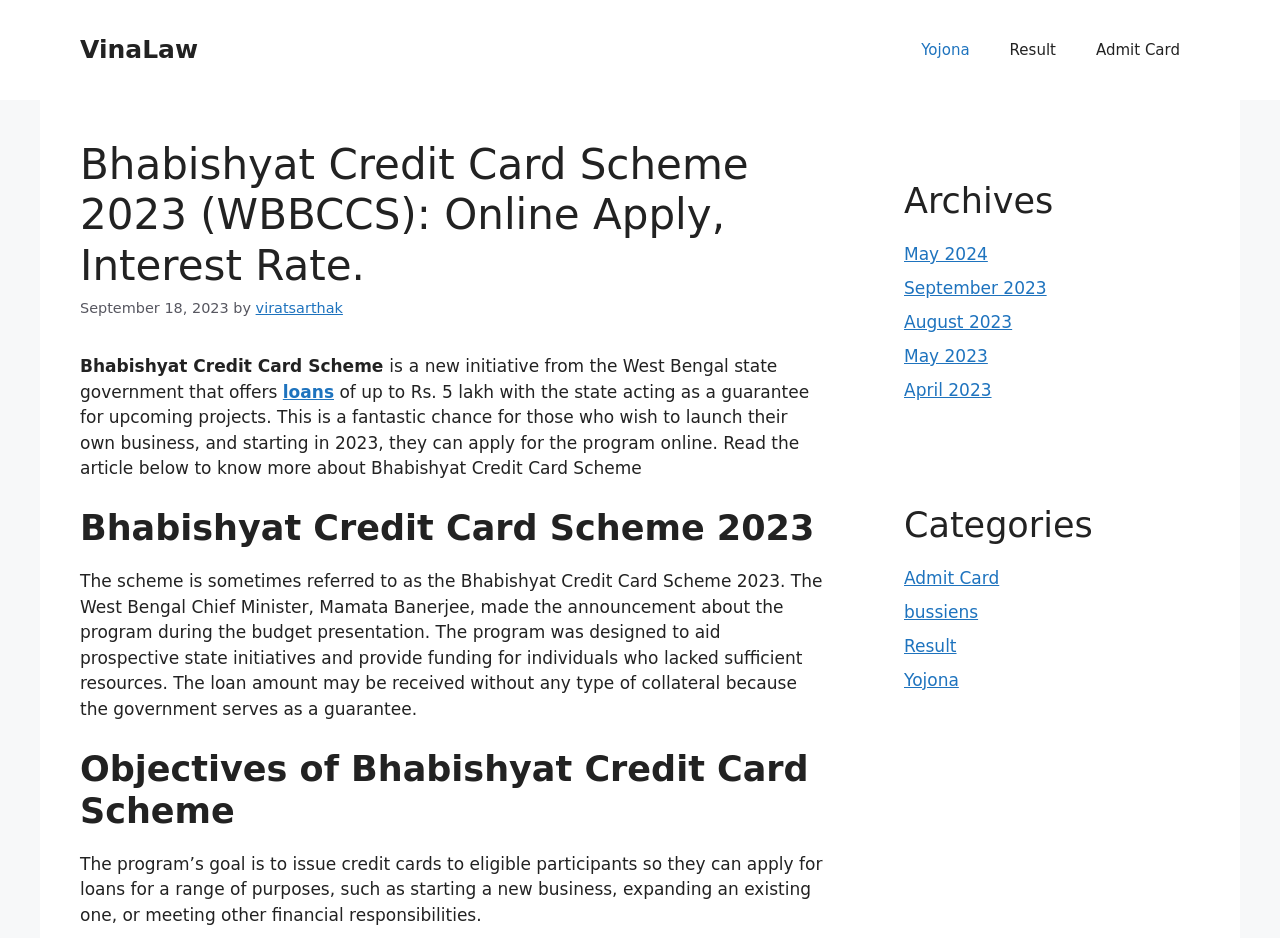Point out the bounding box coordinates of the section to click in order to follow this instruction: "Click on VinaLaw".

[0.062, 0.037, 0.155, 0.068]